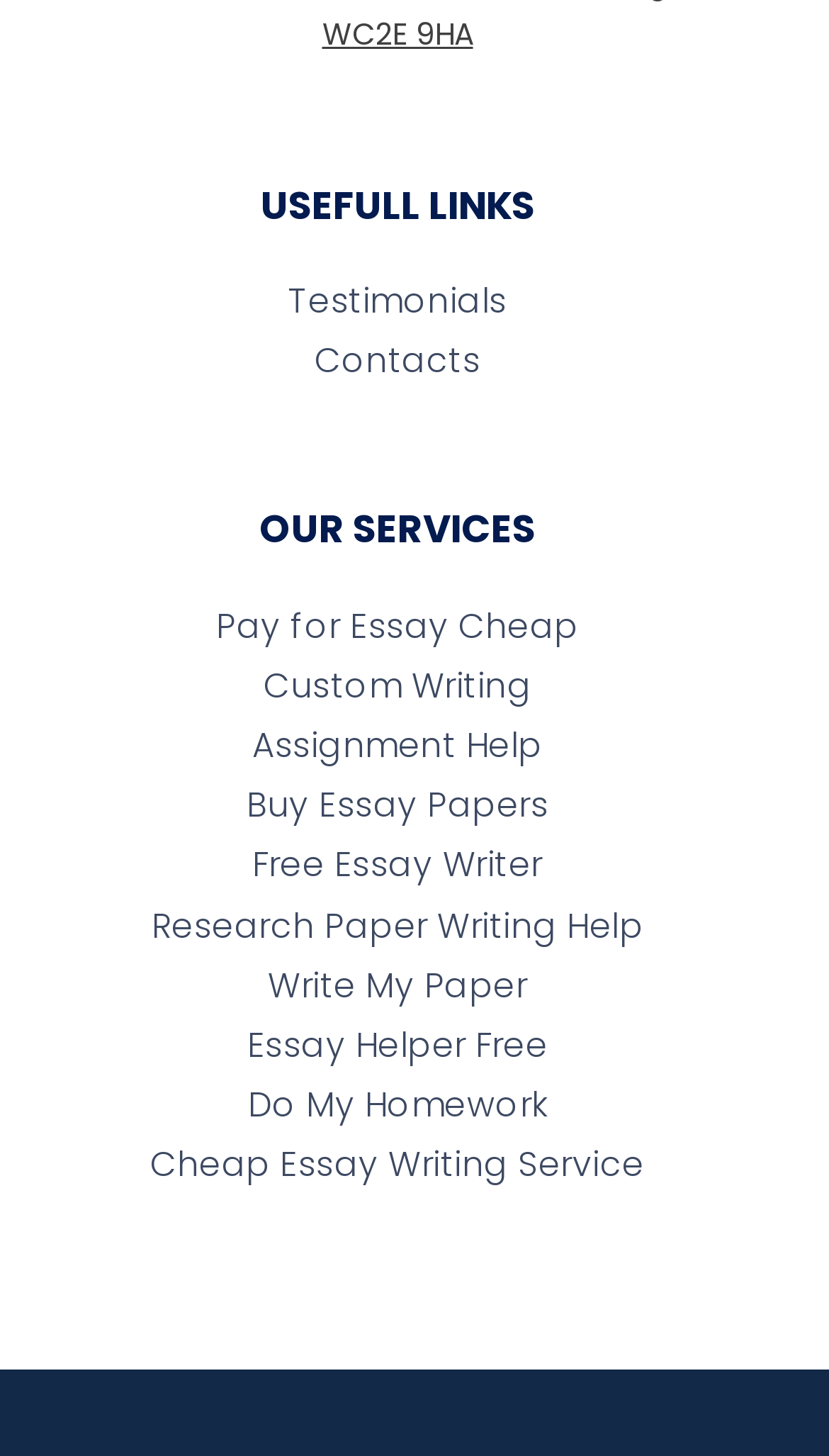Please mark the bounding box coordinates of the area that should be clicked to carry out the instruction: "Check out 'Men’s Tattoos'".

None